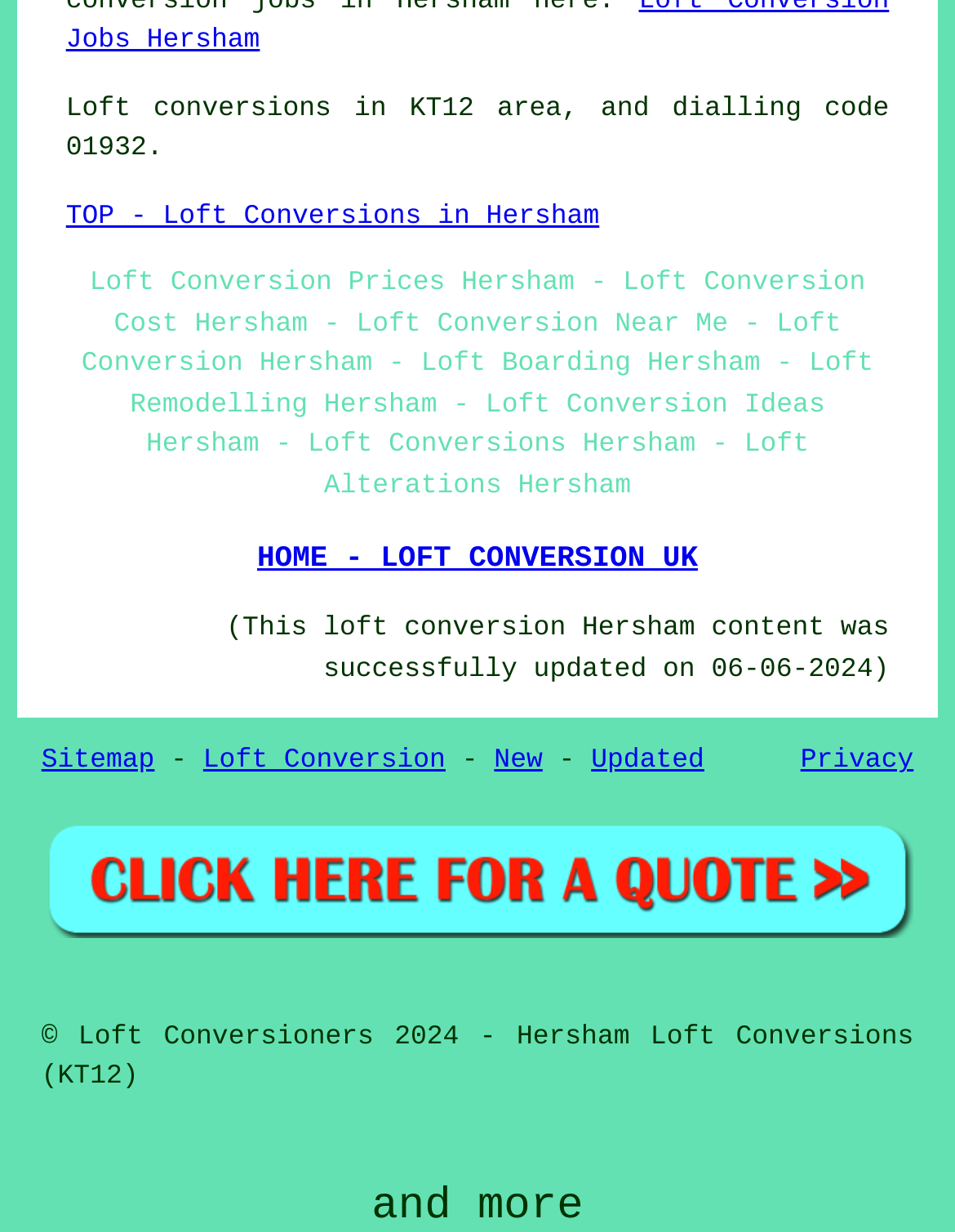Identify the bounding box for the element characterized by the following description: "Sitemap".

[0.043, 0.607, 0.162, 0.631]